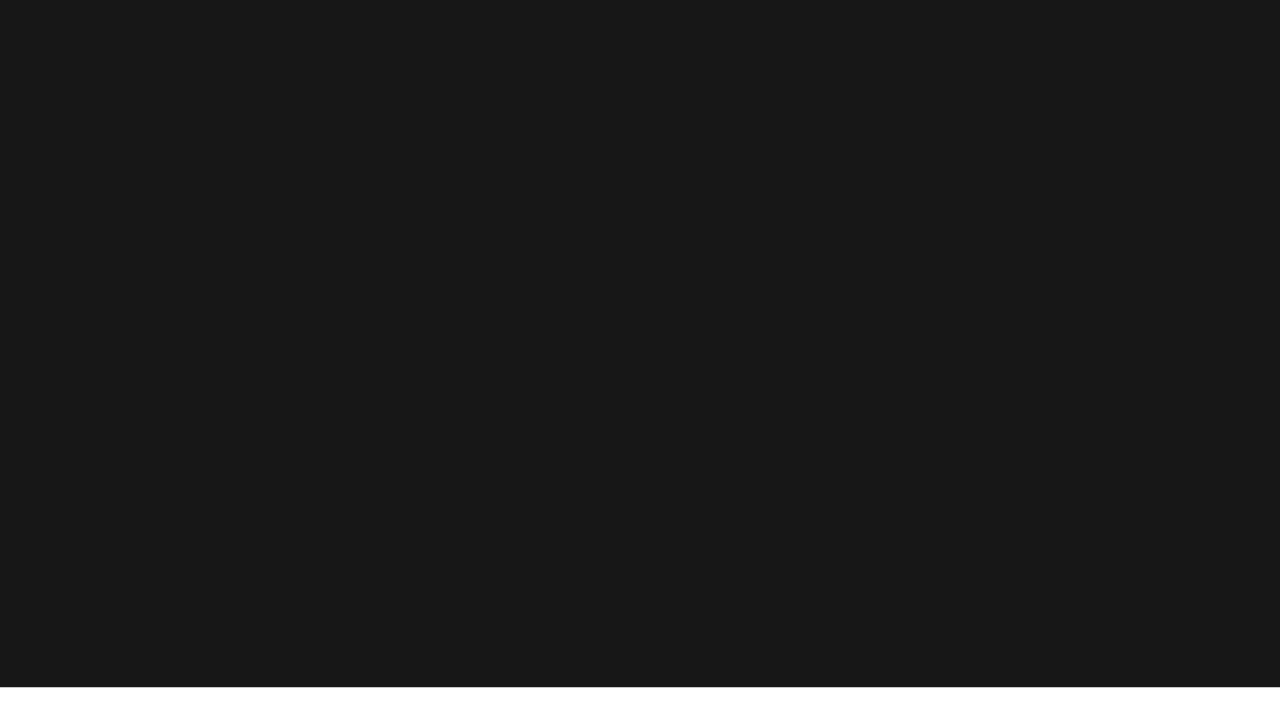How can I contact Direct Sportslink?
Based on the image, provide your answer in one word or phrase.

Phone or contact us